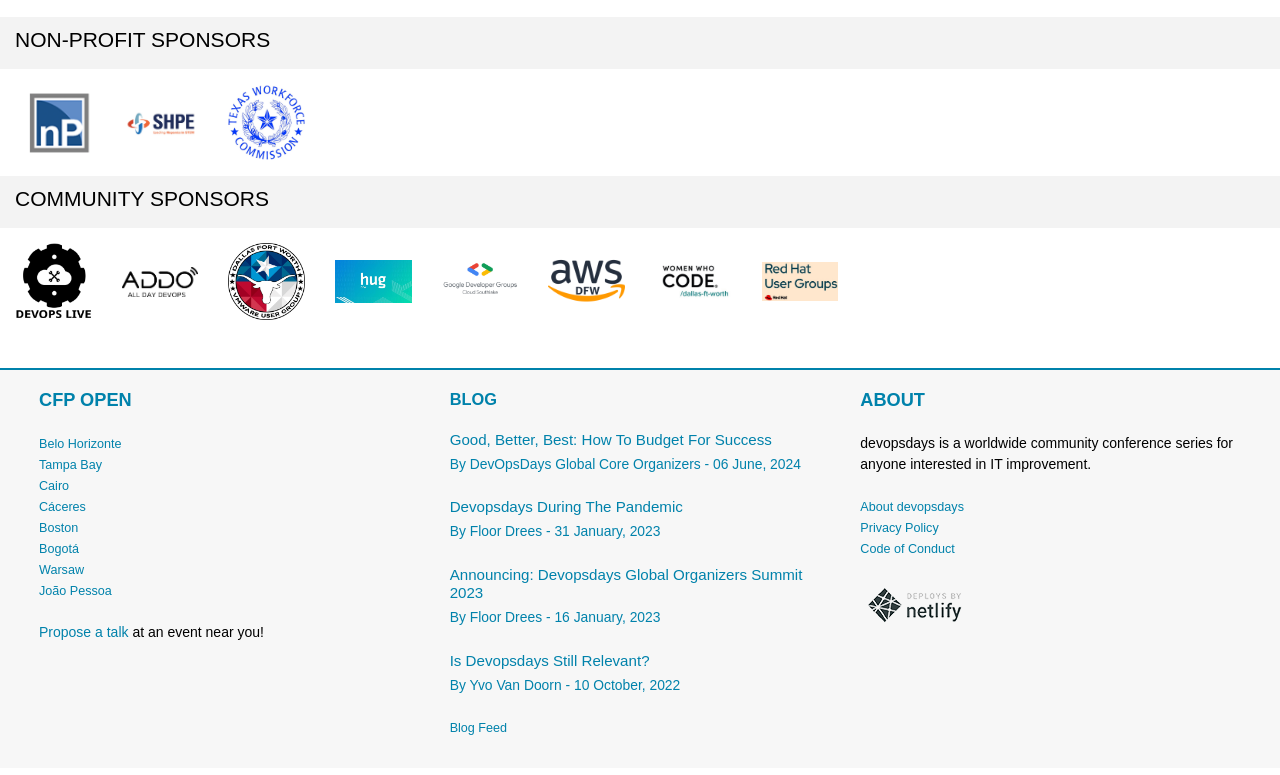How many non-profit sponsors are listed?
Answer the question in a detailed and comprehensive manner.

I counted the number of links under the 'NON-PROFIT SPONSORS' heading and found three sponsors: nonPareil, Society of Hispanic Professional Engineers, and Texas Workforce Commission.